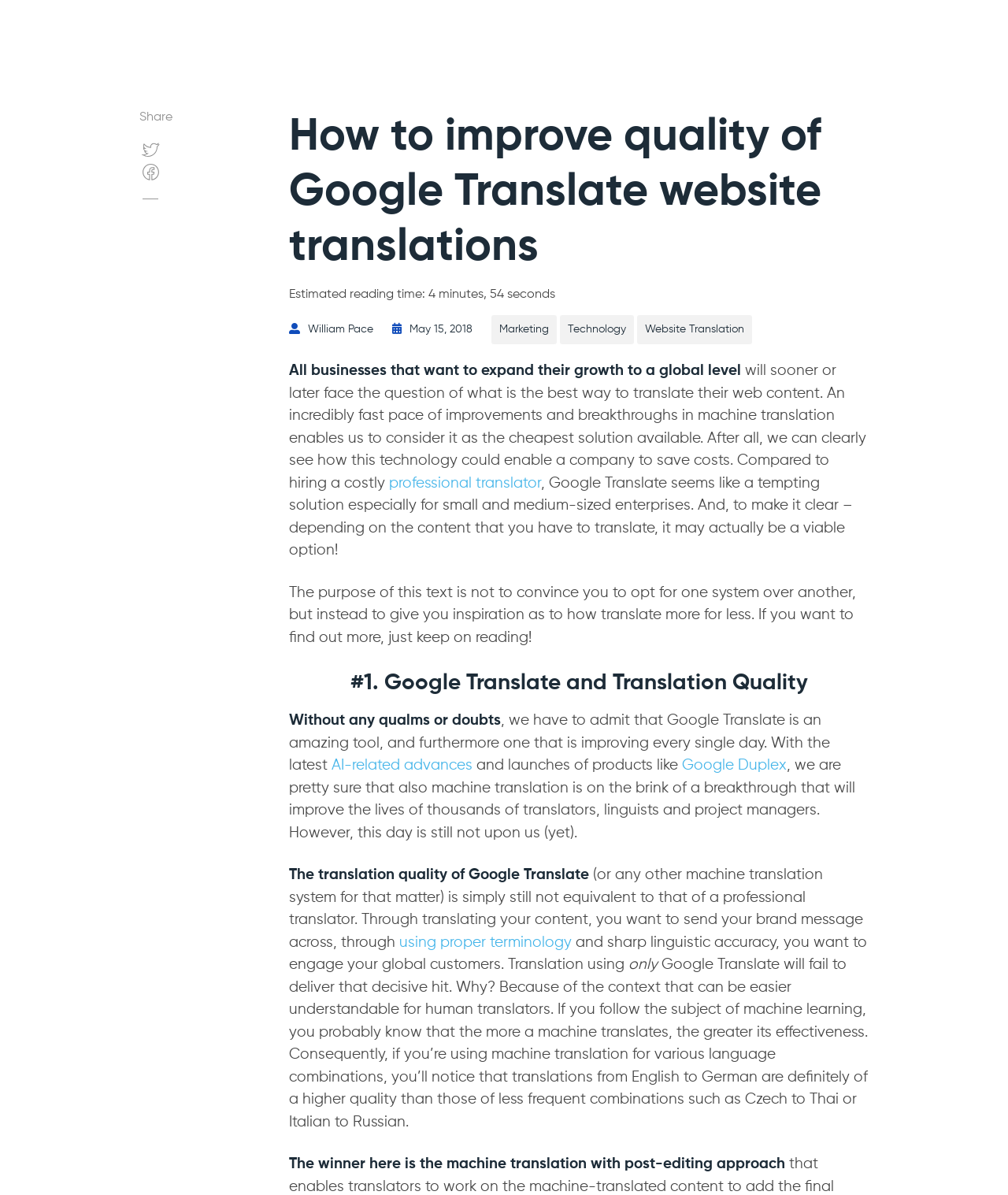Create an elaborate caption for the webpage.

This webpage is about improving the quality of Google Translate website translations. At the top, there is a "Share" button with two social media icons next to it. Below that, there is a heading that reads "How to improve quality of Google Translate website translations" followed by a subheading that indicates the estimated reading time of the article, which is 4 minutes and 54 seconds. 

To the right of the subheading, there are links to the author's name, the publication date, and categories such as "Marketing", "Technology", and "Website Translation". 

The main content of the article starts with a paragraph that discusses the importance of translating web content for businesses that want to expand globally. The text explains that machine translation, particularly Google Translate, can be a cost-effective solution, but it may not be suitable for all types of content. 

The article is divided into sections, with the first section titled "#1. Google Translate and Translation Quality". This section discusses the pros and cons of using Google Translate, acknowledging its rapid improvements but also its limitations in terms of translation quality compared to professional translators. 

Throughout the article, there are links to related terms such as "professional translator", "AI-related advances", "Google Duplex", and "using proper terminology". The text also explains the importance of context in translation and how machine translation can be improved with post-editing.